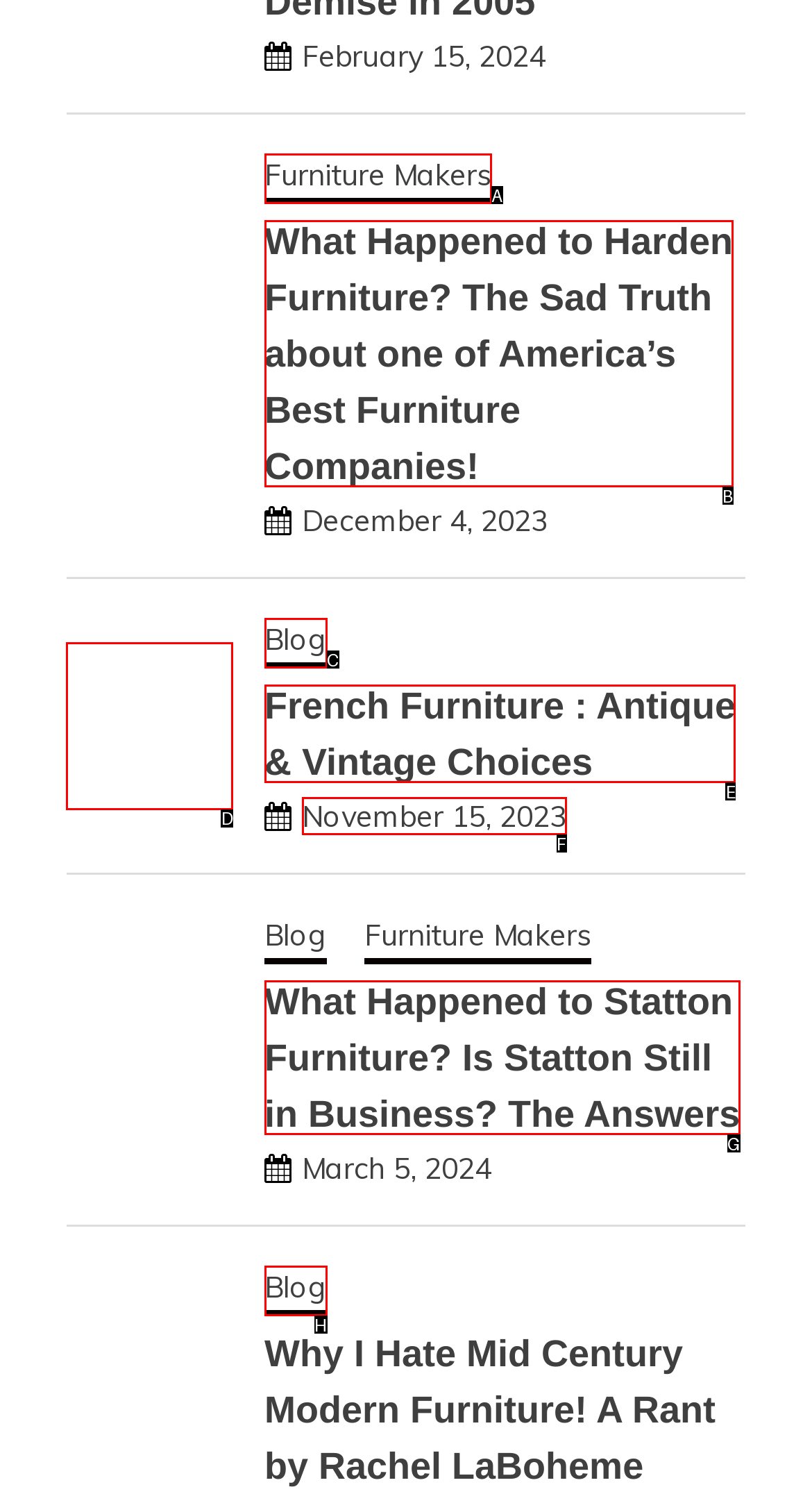Identify the letter of the option that should be selected to accomplish the following task: Explore the French Cabinet. Provide the letter directly.

D